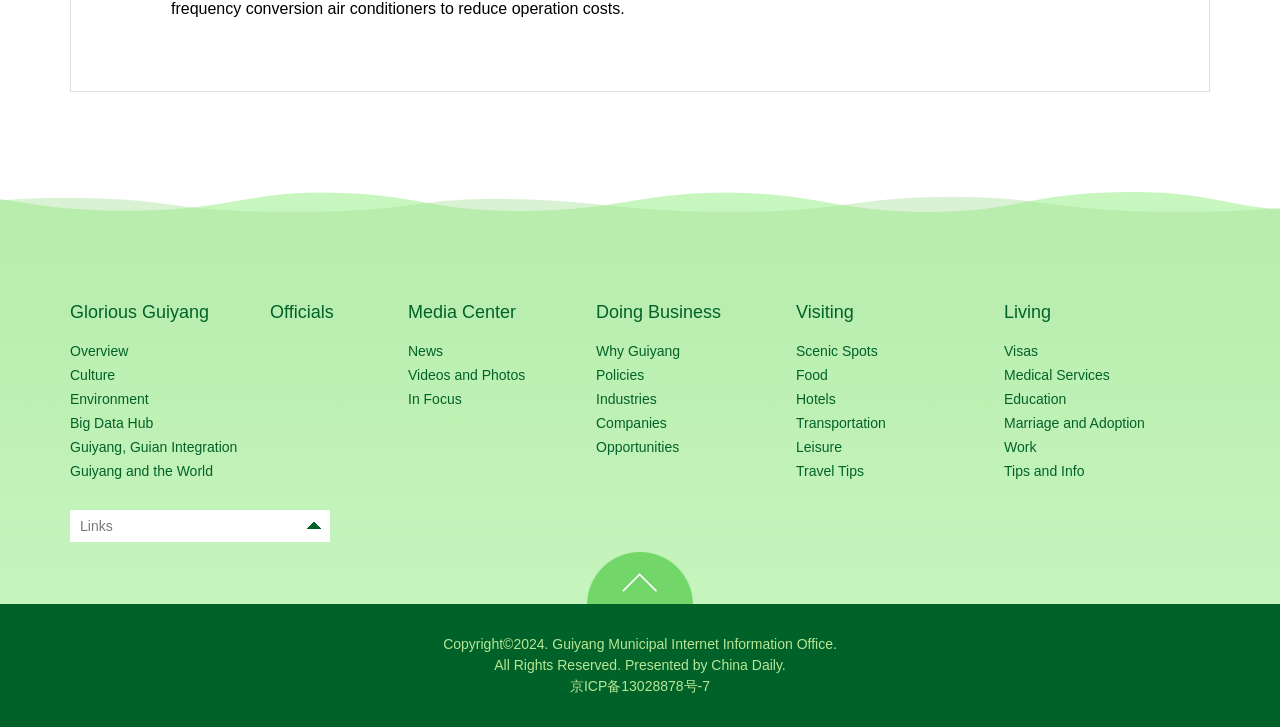Could you locate the bounding box coordinates for the section that should be clicked to accomplish this task: "View Overview".

[0.055, 0.472, 0.1, 0.494]